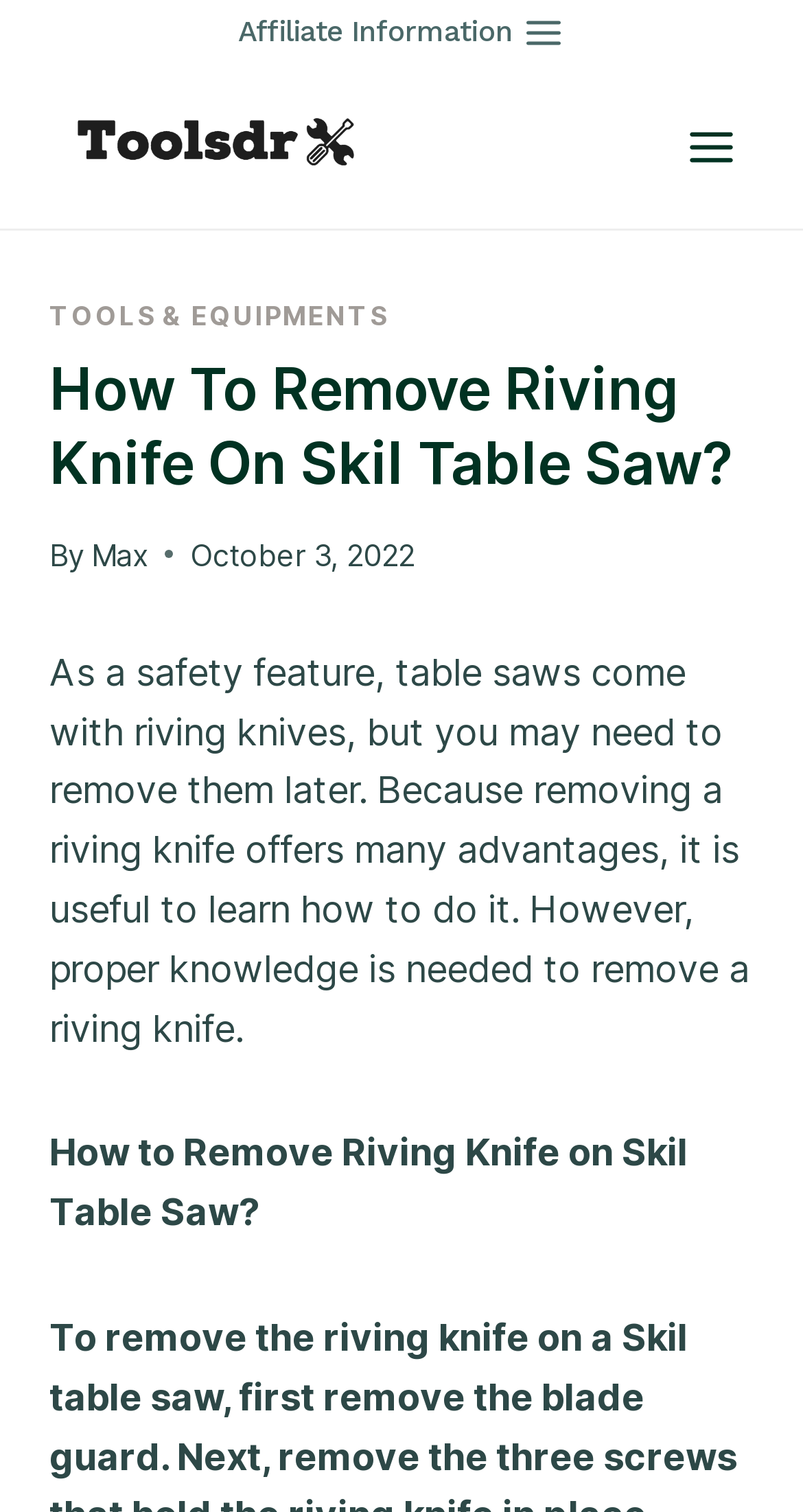Using the element description: "Toggle Menu", determine the bounding box coordinates. The coordinates should be in the format [left, top, right, bottom], with values between 0 and 1.

[0.831, 0.072, 0.938, 0.122]